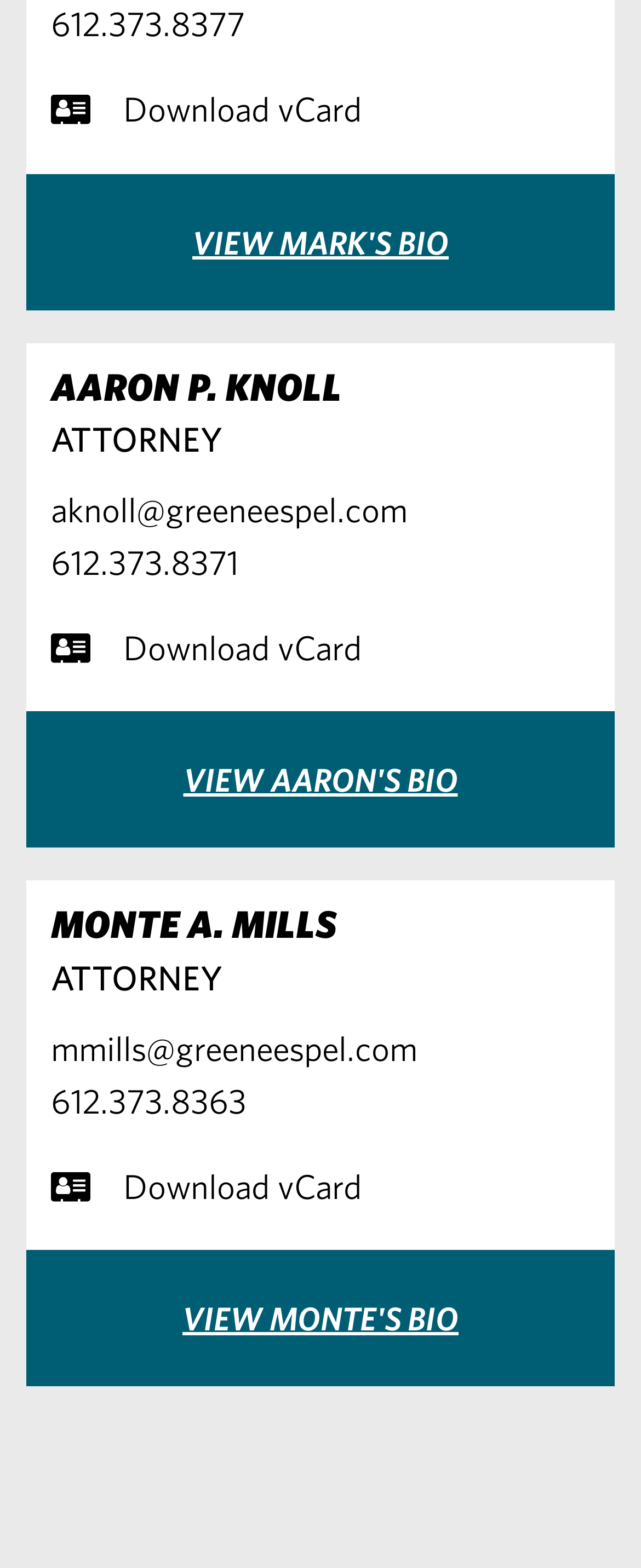Please find the bounding box for the UI component described as follows: "mmills@greeneespel.com".

[0.079, 0.656, 0.651, 0.681]